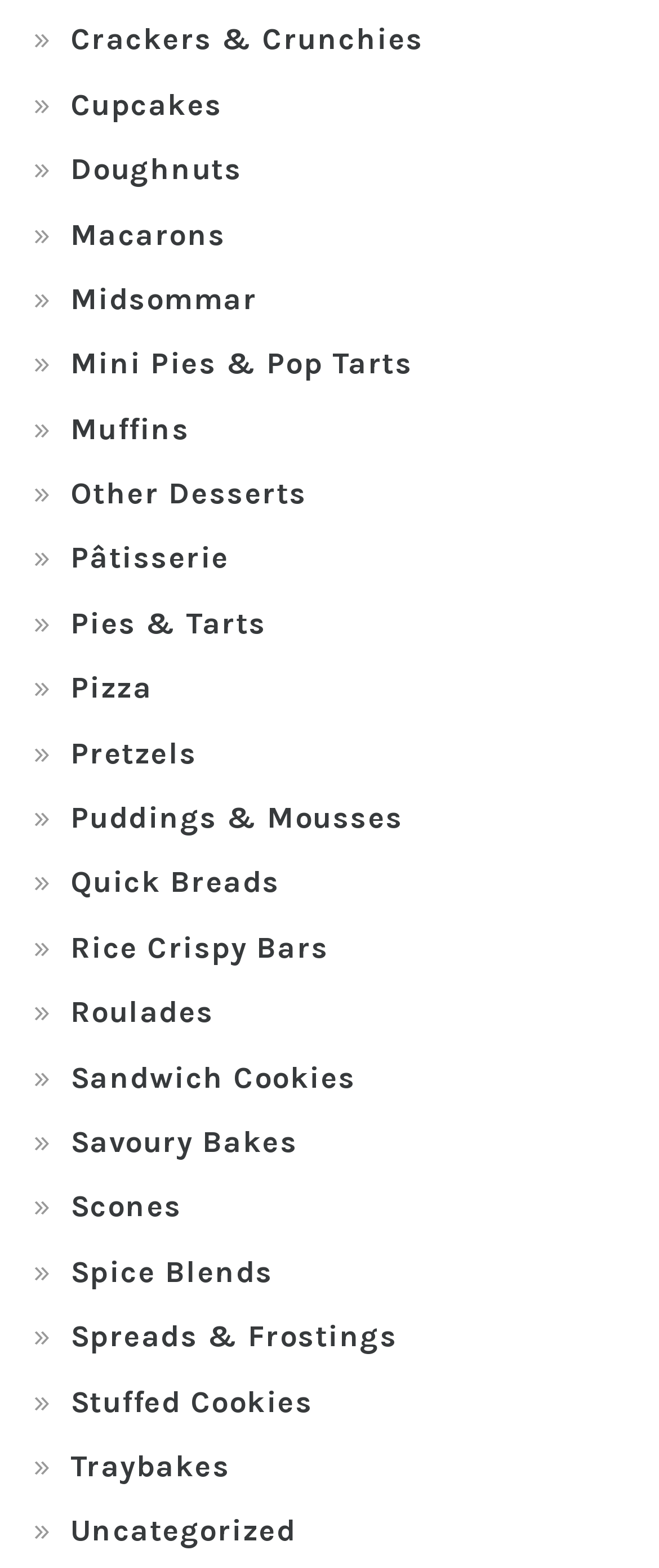Using floating point numbers between 0 and 1, provide the bounding box coordinates in the format (top-left x, top-left y, bottom-right x, bottom-right y). Locate the UI element described here: Uncategorized

[0.106, 0.964, 0.449, 0.988]